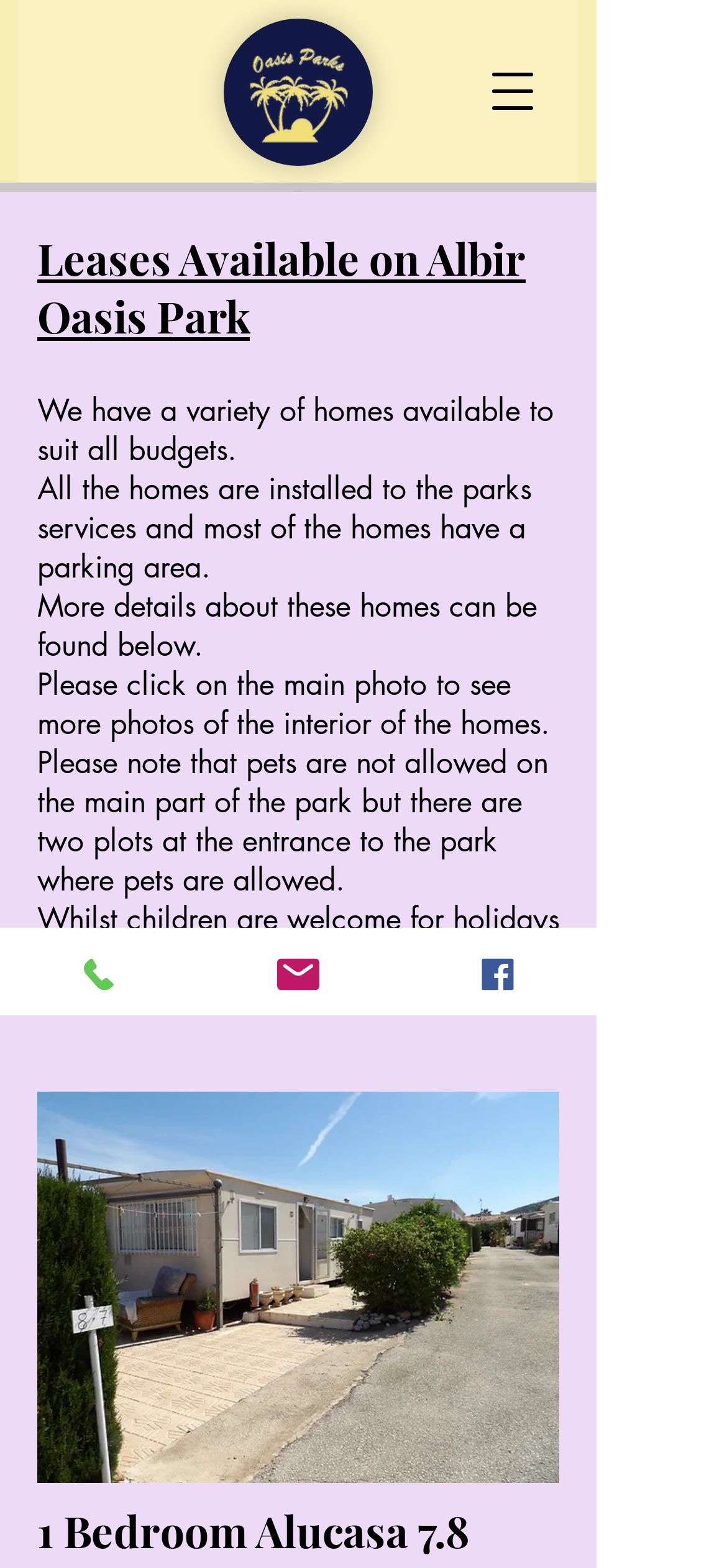Answer the question below with a single word or a brief phrase: 
What is the purpose of the park?

For holidays